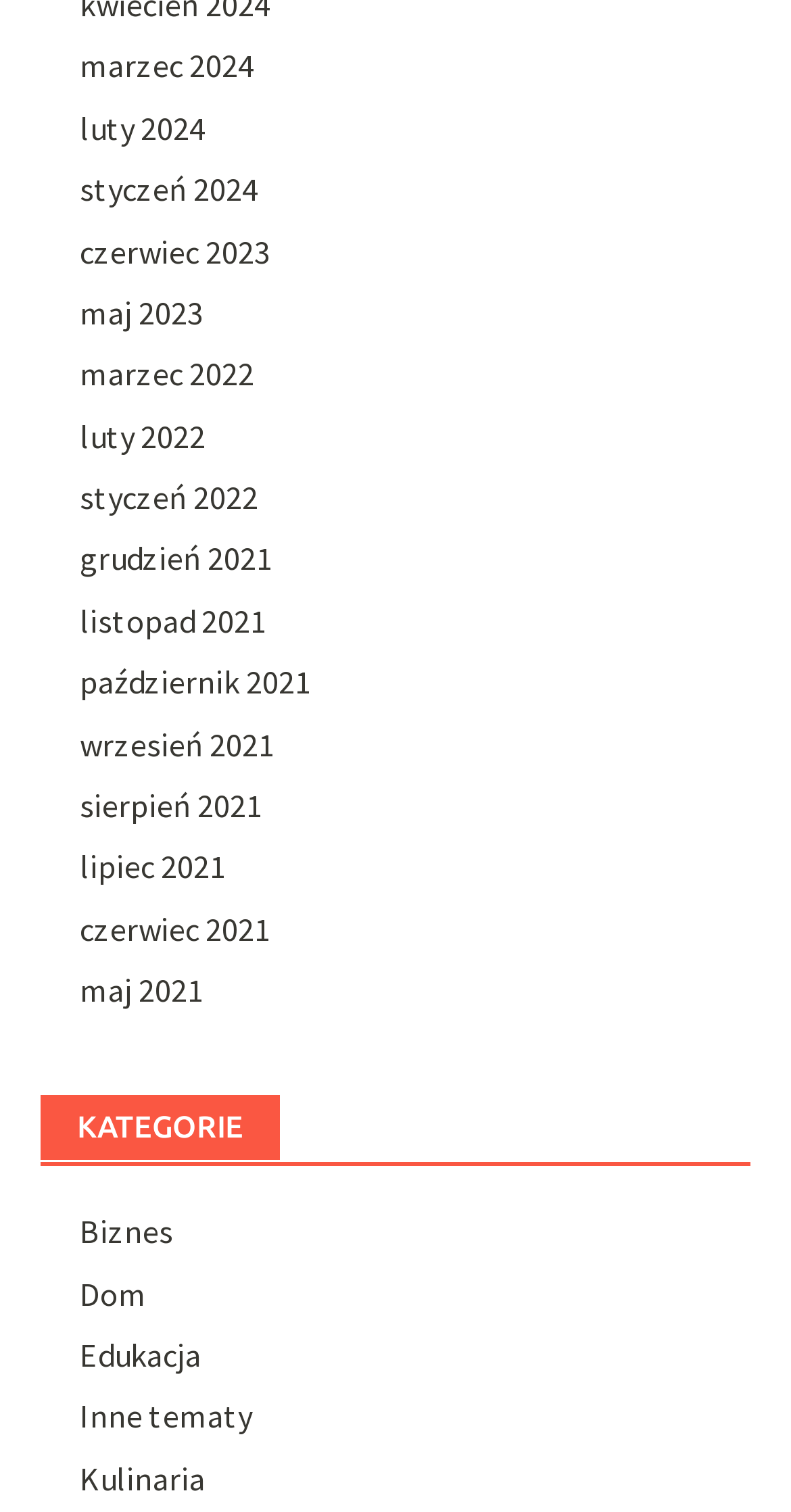Determine the bounding box coordinates of the clickable element necessary to fulfill the instruction: "Go to Biznes". Provide the coordinates as four float numbers within the 0 to 1 range, i.e., [left, top, right, bottom].

[0.1, 0.801, 0.218, 0.828]